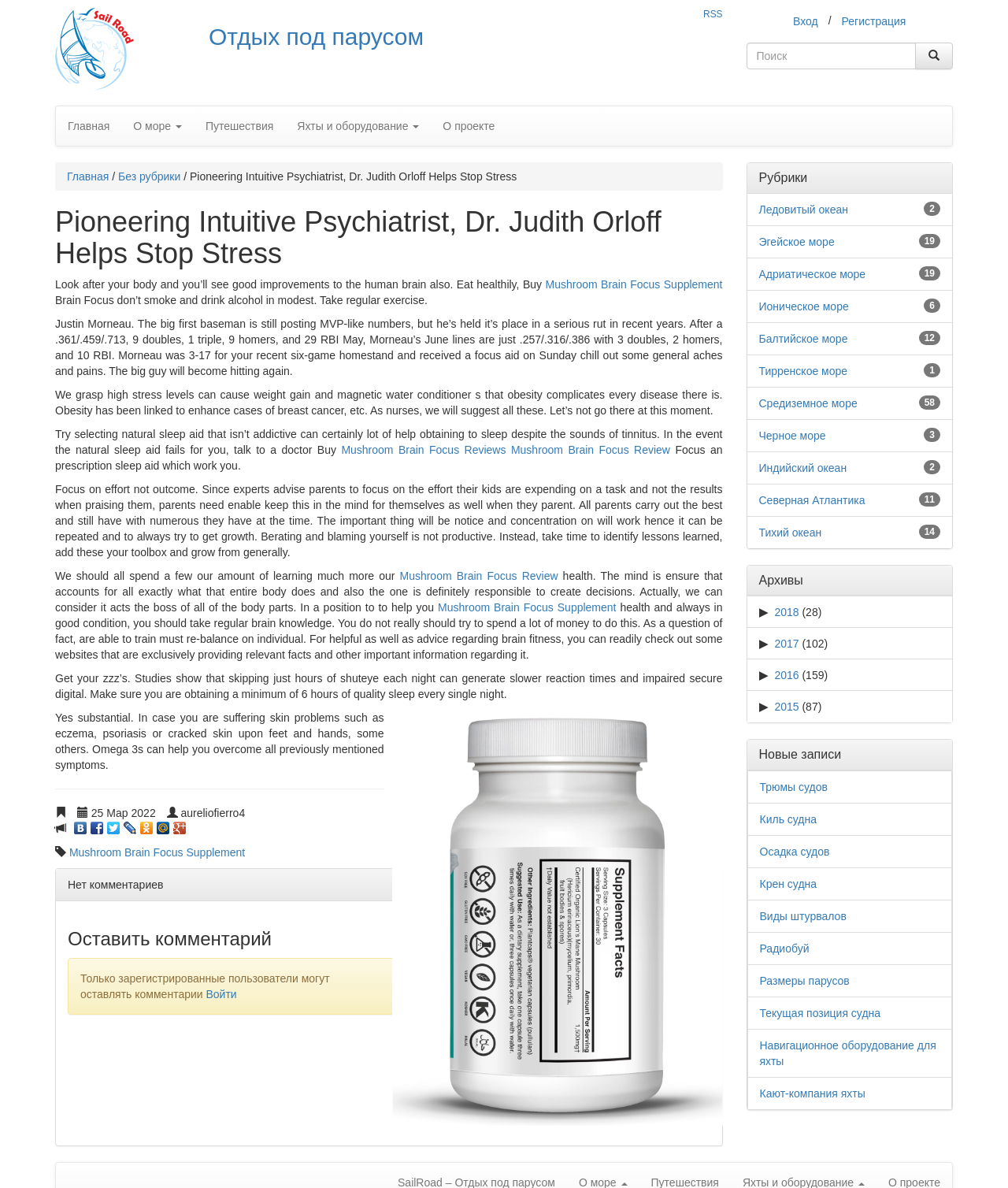Using the description "Яхты и оборудование", predict the bounding box of the relevant HTML element.

[0.283, 0.09, 0.428, 0.123]